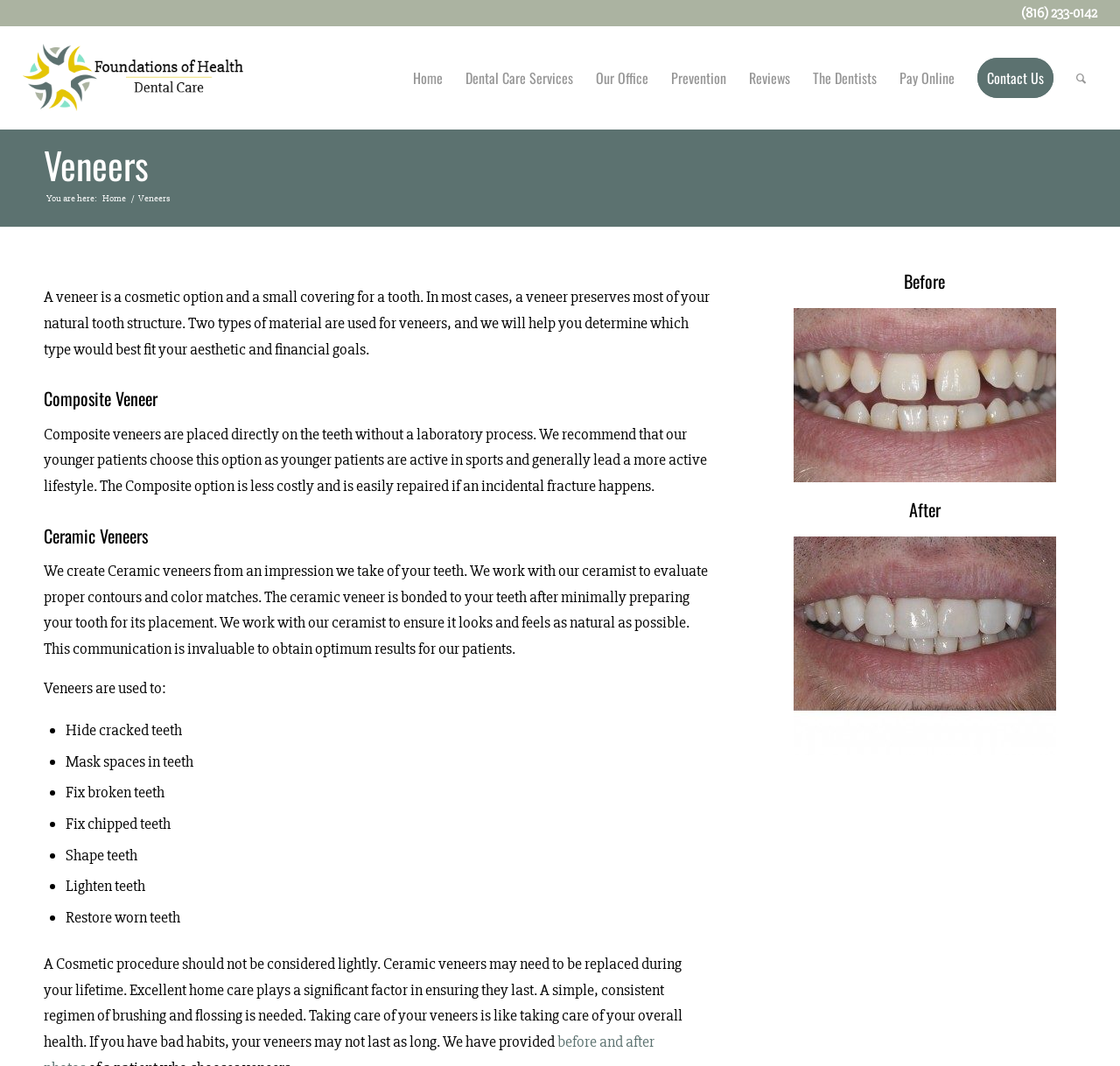What is the purpose of veneers?
Provide a well-explained and detailed answer to the question.

According to the webpage, veneers are used to hide cracked teeth, mask spaces in teeth, fix broken teeth, fix chipped teeth, shape teeth, lighten teeth, and restore worn teeth. They are a cosmetic procedure to improve the appearance of teeth.